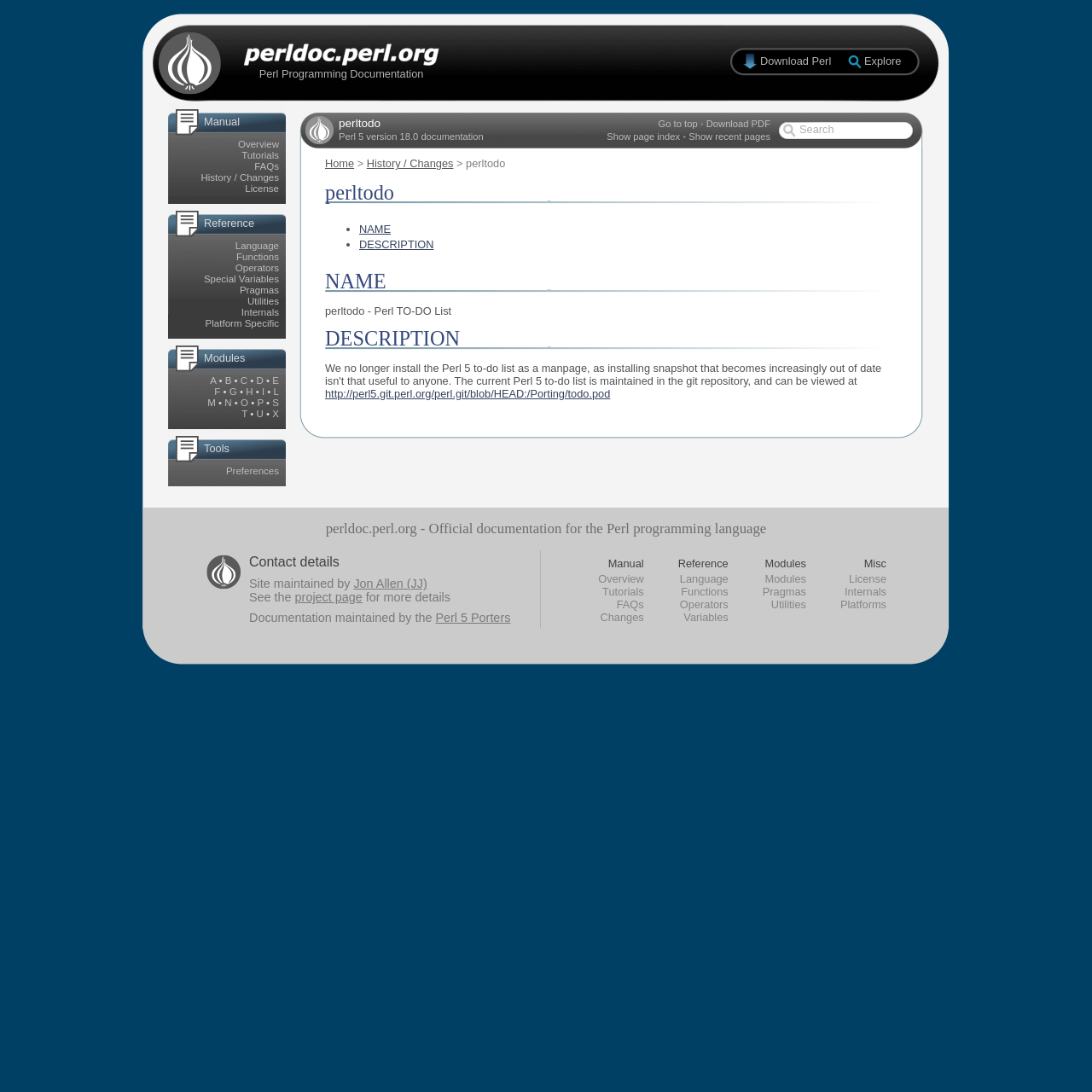Determine the bounding box coordinates for the area you should click to complete the following instruction: "Click on 'Previous article: War forgotten victims: Vulnerabilities of children born out of rape during war'".

None